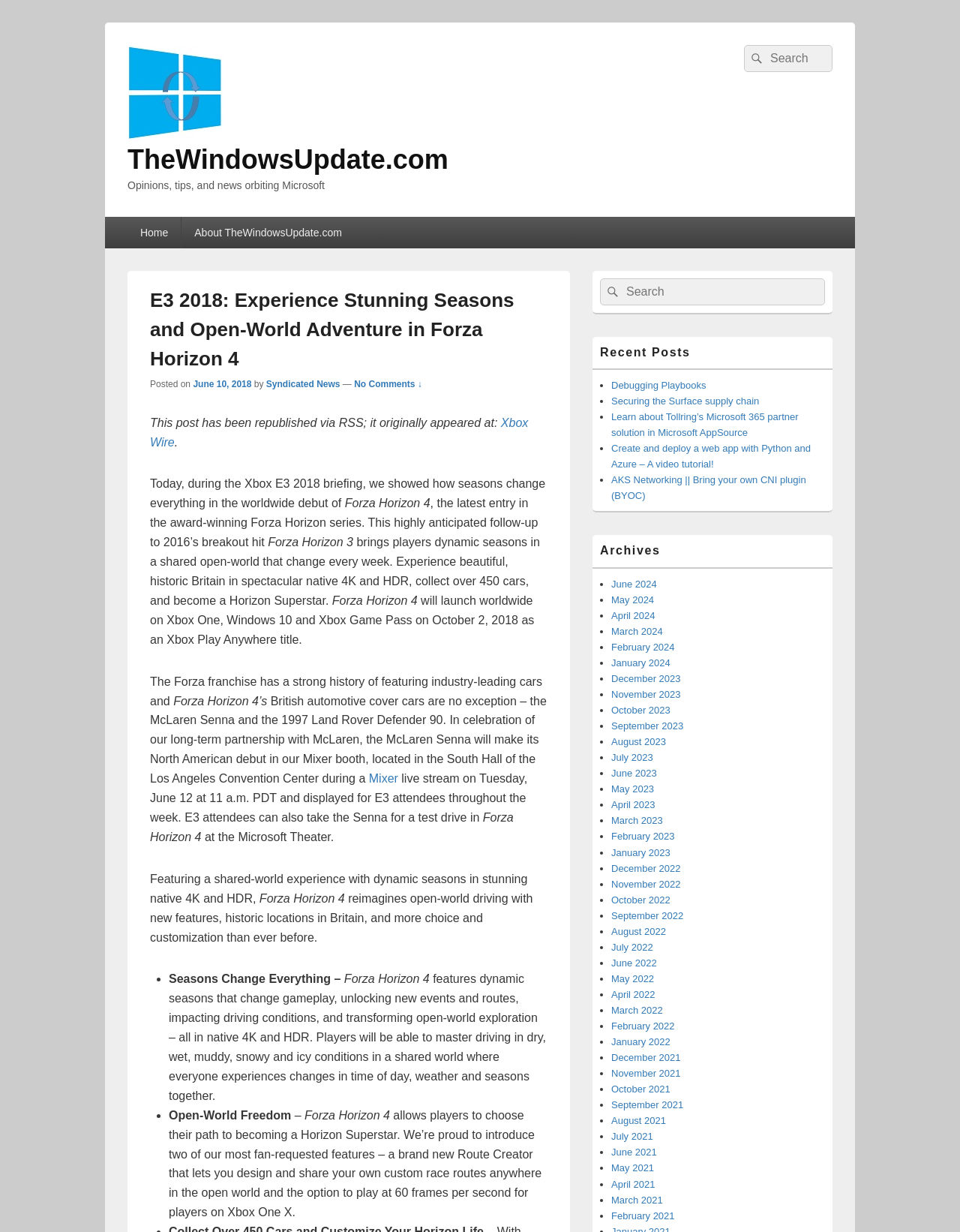What is the release date of Forza Horizon 4?
Using the image, give a concise answer in the form of a single word or short phrase.

October 2, 2018